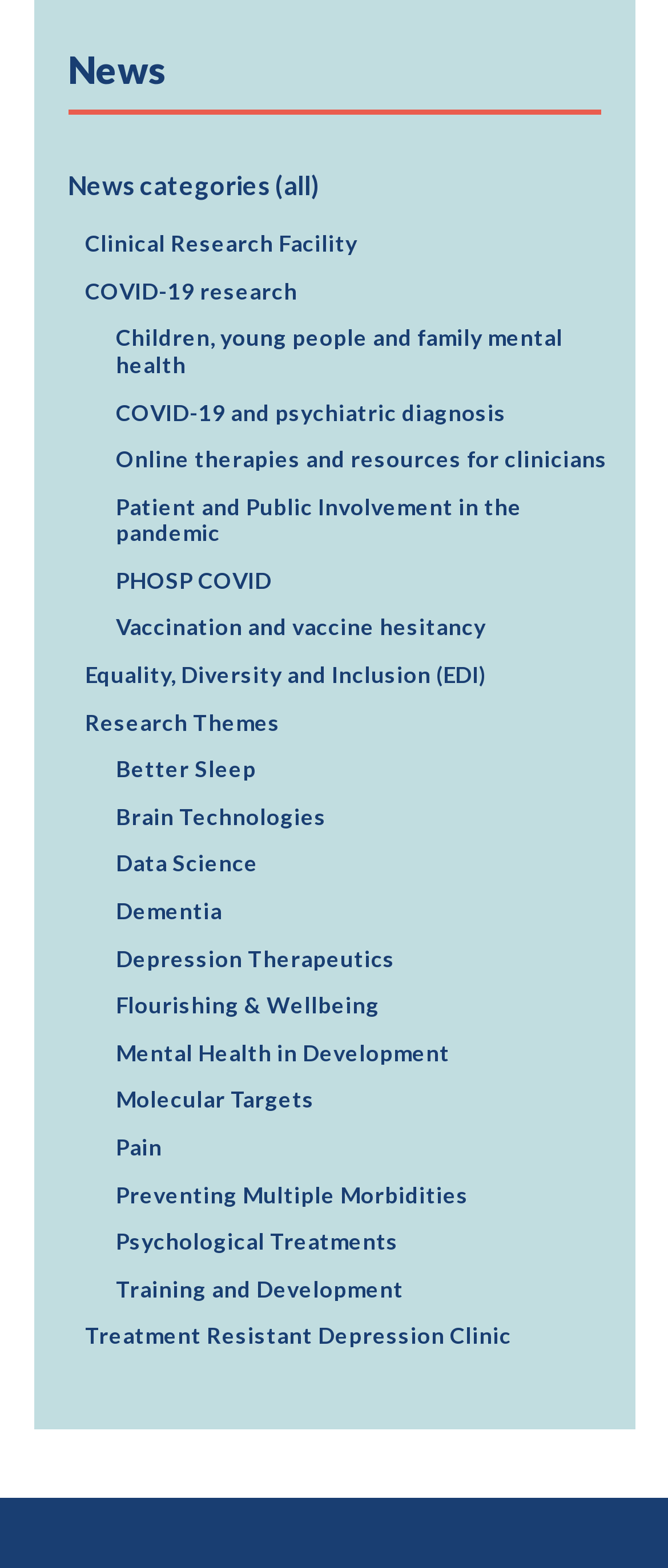With reference to the screenshot, provide a detailed response to the question below:
What is the last research theme listed?

The last research theme listed is 'Treatment Resistant Depression Clinic', which is a link element located at the bottom of the webpage, with a bounding box coordinate of [0.05, 0.838, 0.95, 0.868].